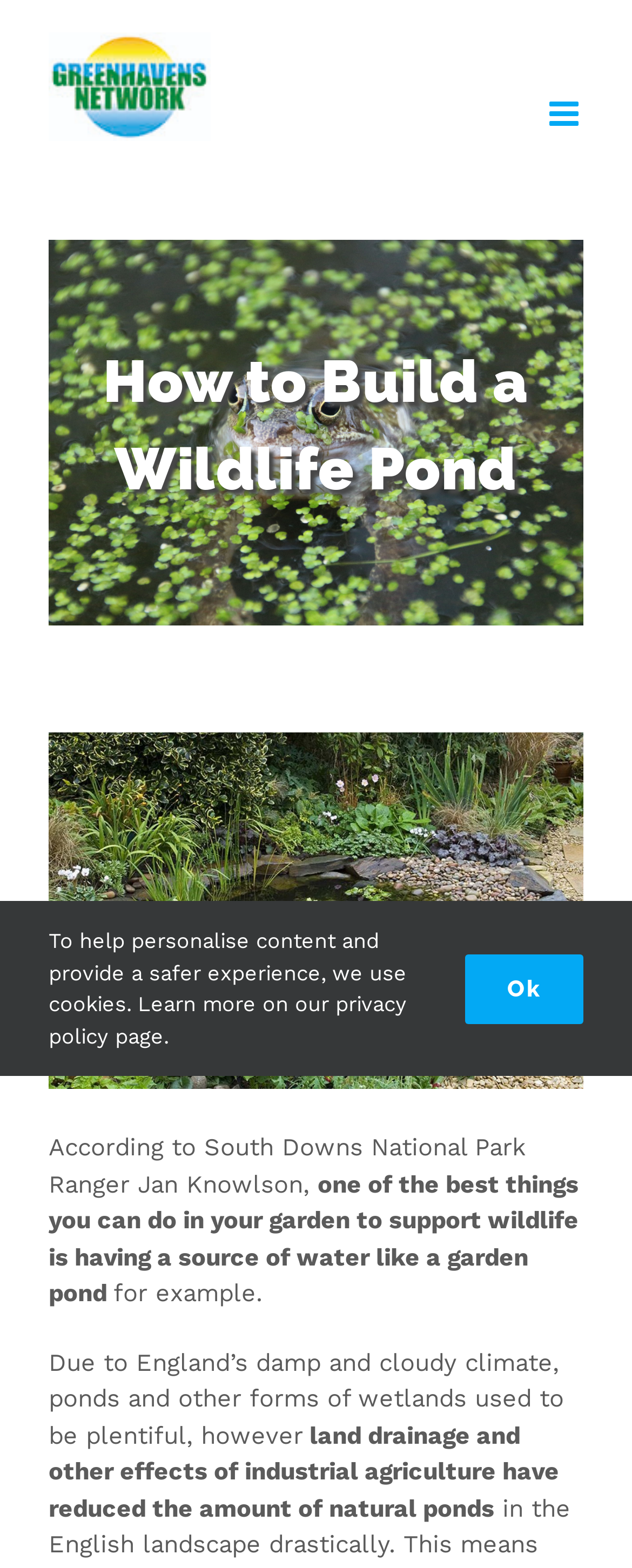What is the topic of the webpage?
Examine the image and give a concise answer in one word or a short phrase.

Building a wildlife pond